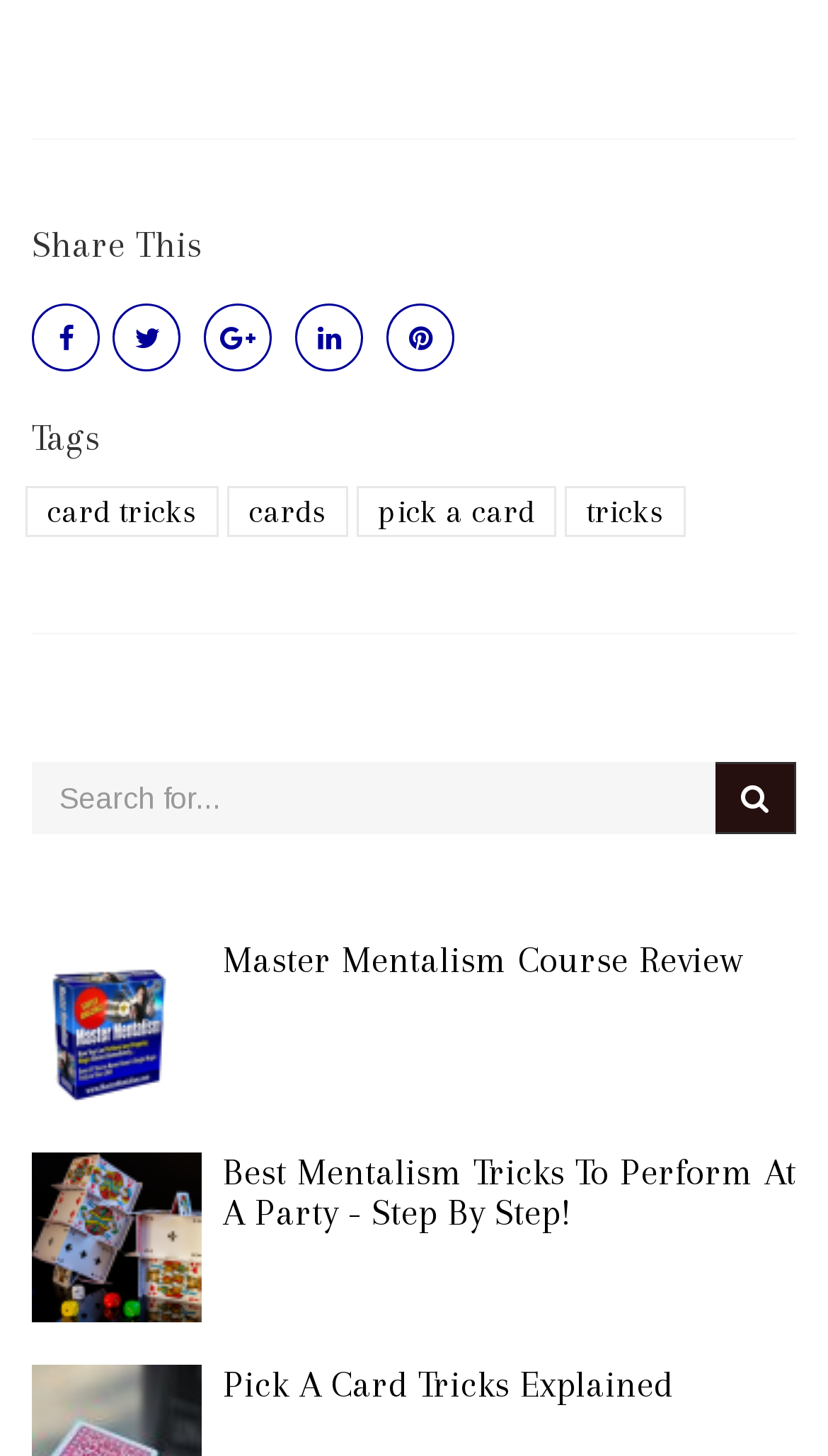Determine the bounding box for the UI element that matches this description: "tricks".

[0.682, 0.333, 0.828, 0.368]